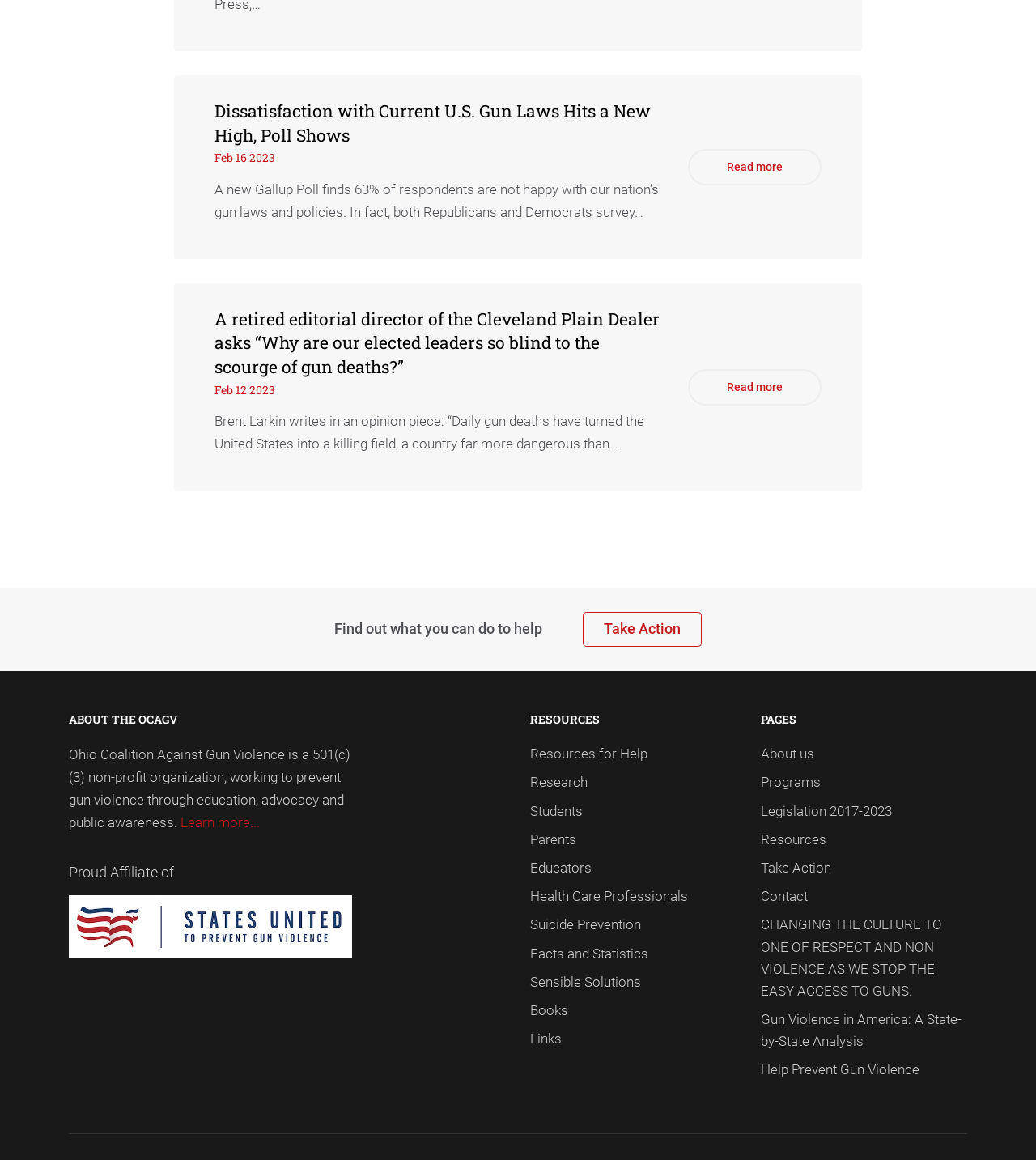Identify the bounding box for the UI element that is described as follows: "Help Prevent Gun Violence".

[0.734, 0.915, 0.888, 0.929]